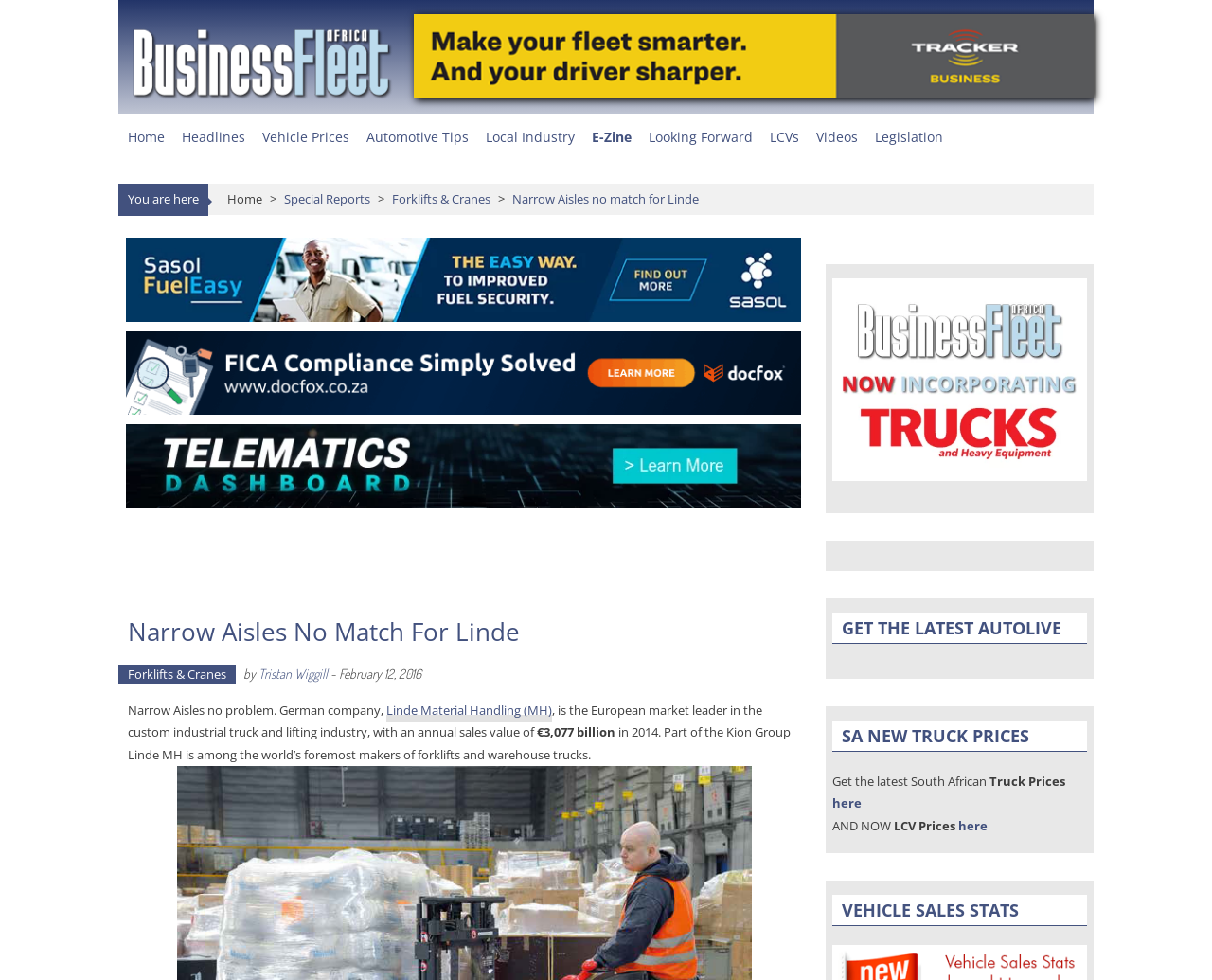Provide the text content of the webpage's main heading.

Business Fleet Africa